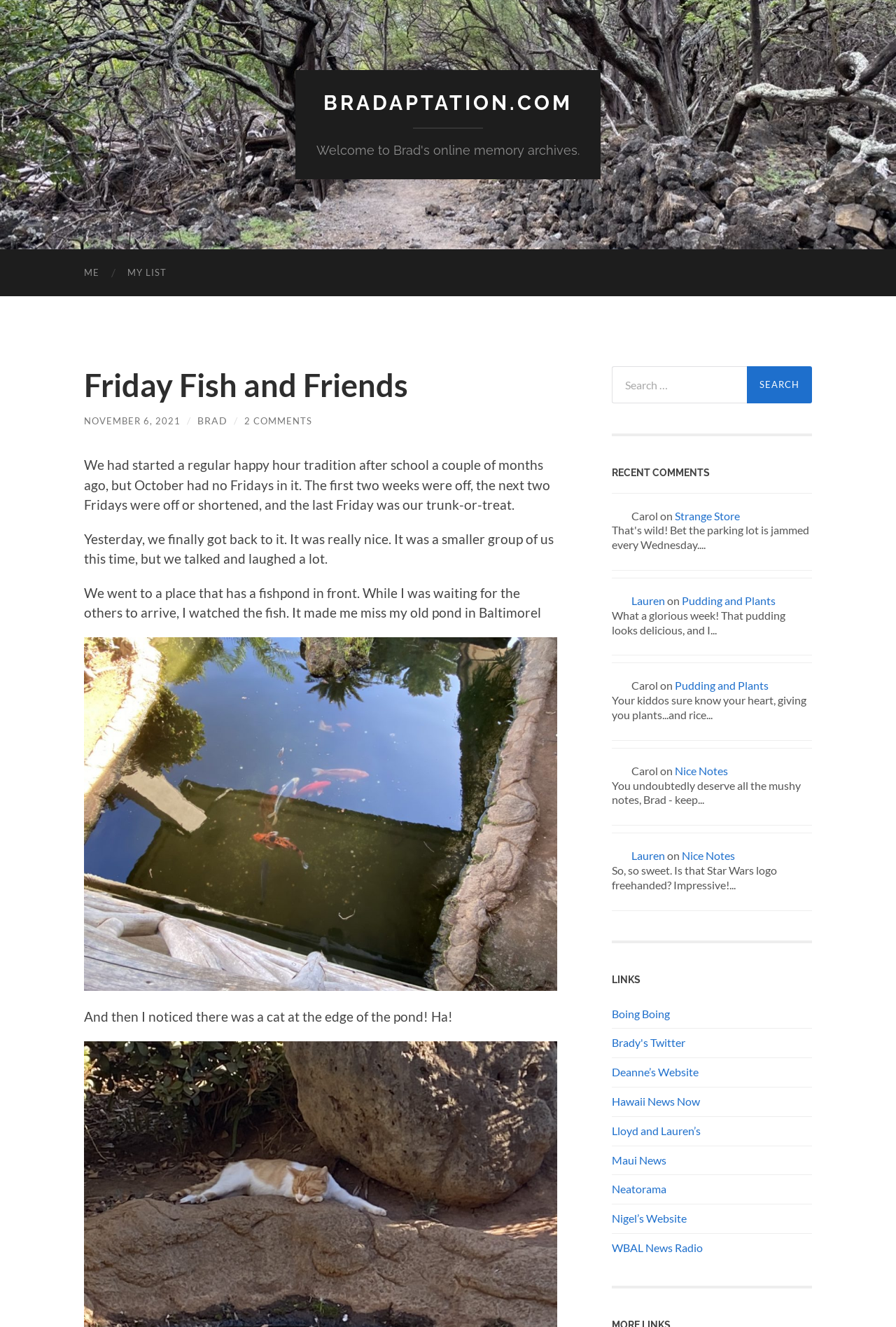What is the name of the author of this blog post?
Please provide a full and detailed response to the question.

The answer can be found by looking at the text 'Friday Fish and Friends' which is a heading, and then looking at the link 'BRAD' which is next to the date 'NOVEMBER 6, 2021'. This suggests that Brad is the author of the blog post.